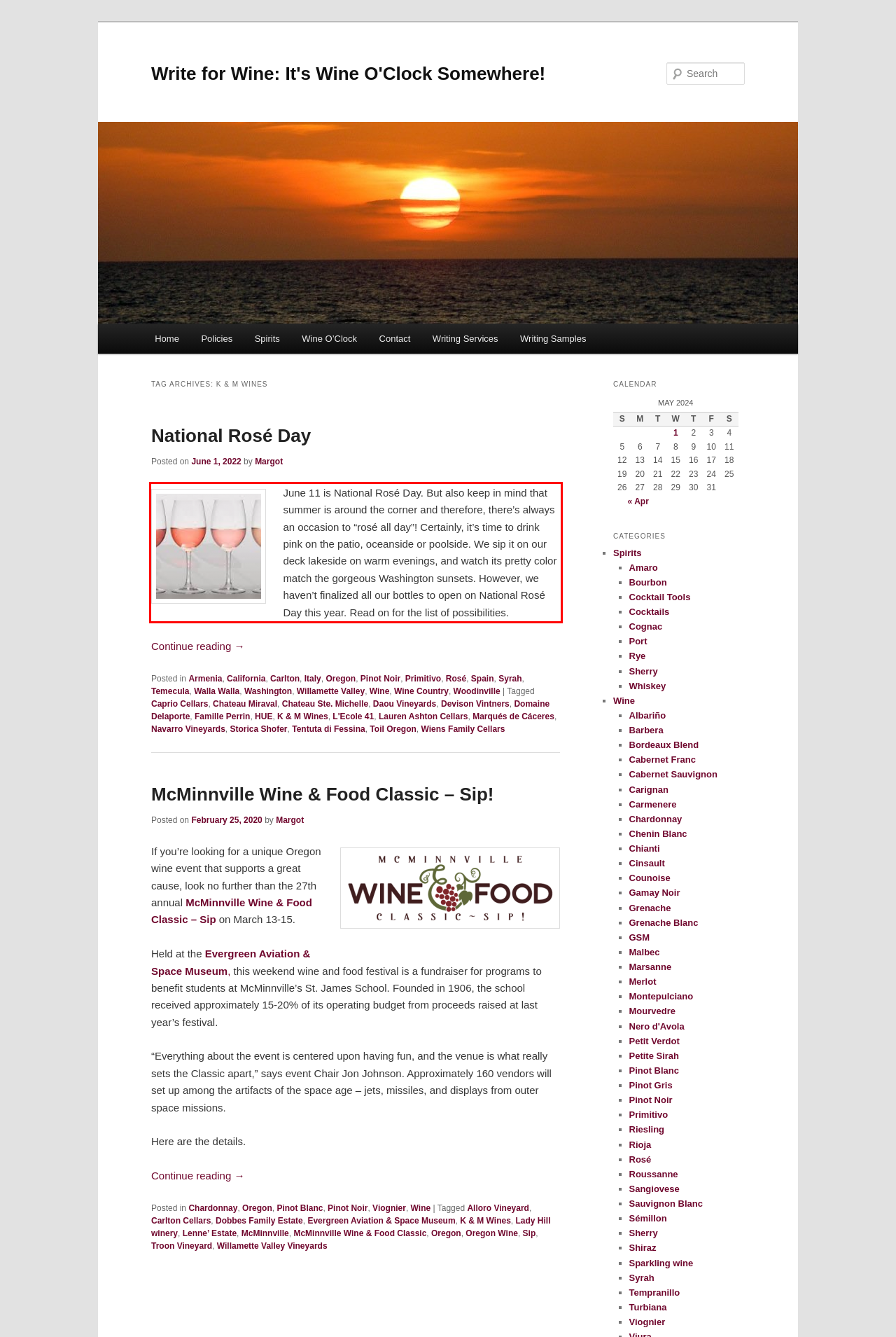By examining the provided screenshot of a webpage, recognize the text within the red bounding box and generate its text content.

June 11 is National Rosé Day. But also keep in mind that summer is around the corner and therefore, there’s always an occasion to “rosé all day”! Certainly, it’s time to drink pink on the patio, oceanside or poolside. We sip it on our deck lakeside on warm evenings, and watch its pretty color match the gorgeous Washington sunsets. However, we haven’t finalized all our bottles to open on National Rosé Day this year. Read on for the list of possibilities.